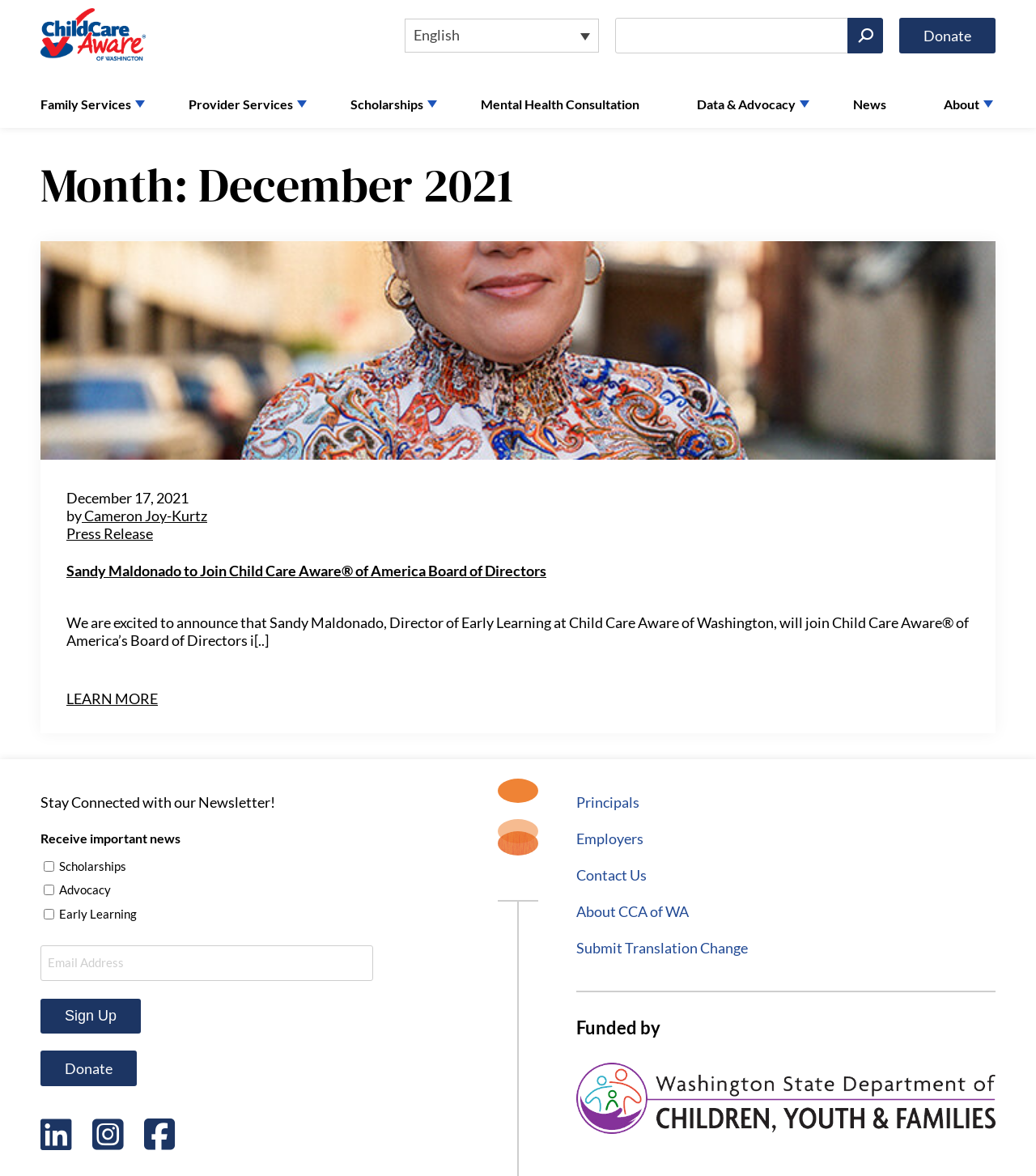Locate the bounding box coordinates of the clickable area to execute the instruction: "Learn more about Sandy Maldonado joining Child Care Aware of America Board of Directors". Provide the coordinates as four float numbers between 0 and 1, represented as [left, top, right, bottom].

[0.064, 0.587, 0.152, 0.602]